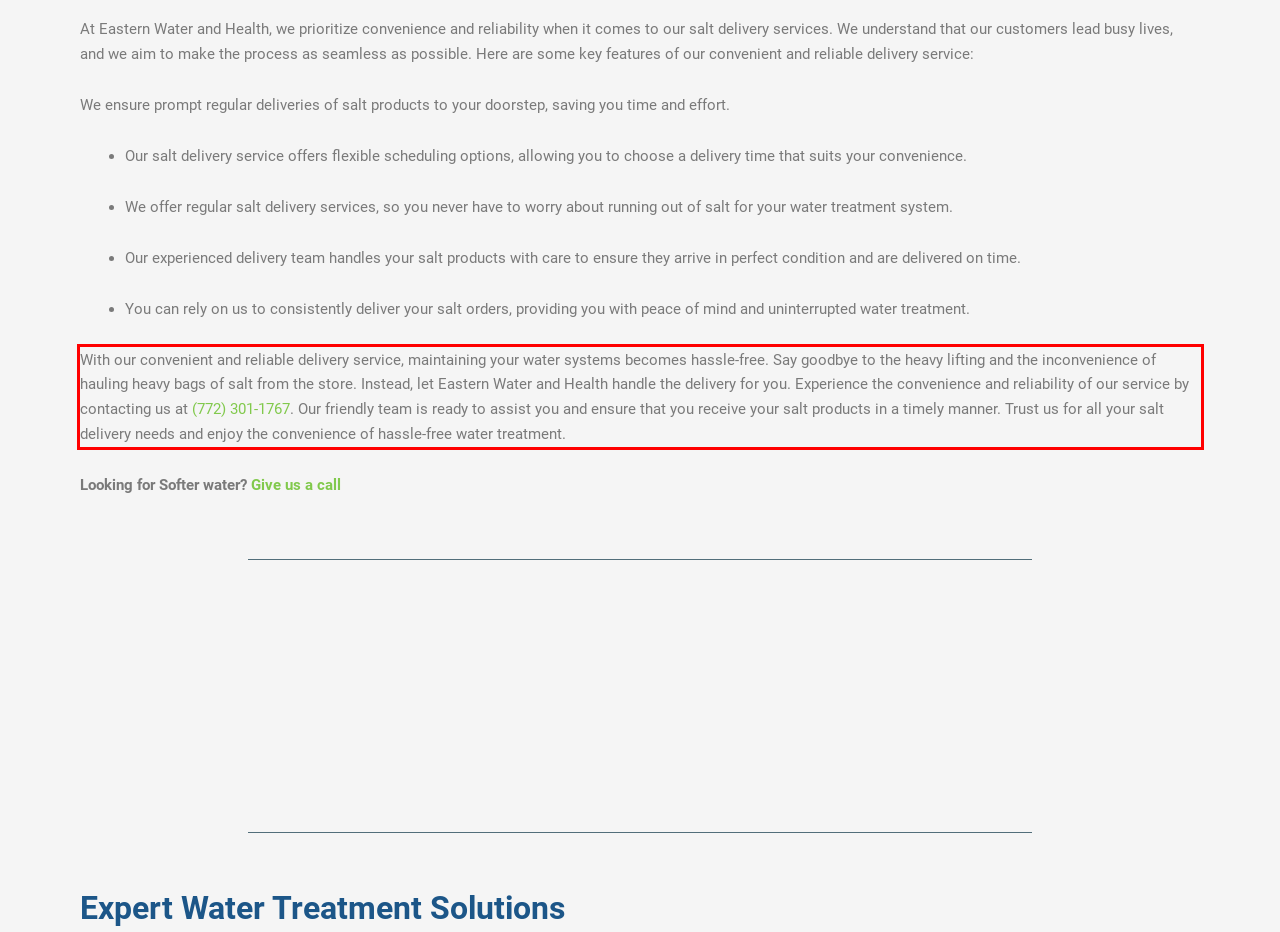Locate the red bounding box in the provided webpage screenshot and use OCR to determine the text content inside it.

With our convenient and reliable delivery service, maintaining your water systems becomes hassle-free. Say goodbye to the heavy lifting and the inconvenience of hauling heavy bags of salt from the store. Instead, let Eastern Water and Health handle the delivery for you. Experience the convenience and reliability of our service by contacting us at (772) 301-1767. Our friendly team is ready to assist you and ensure that you receive your salt products in a timely manner. Trust us for all your salt delivery needs and enjoy the convenience of hassle-free water treatment.